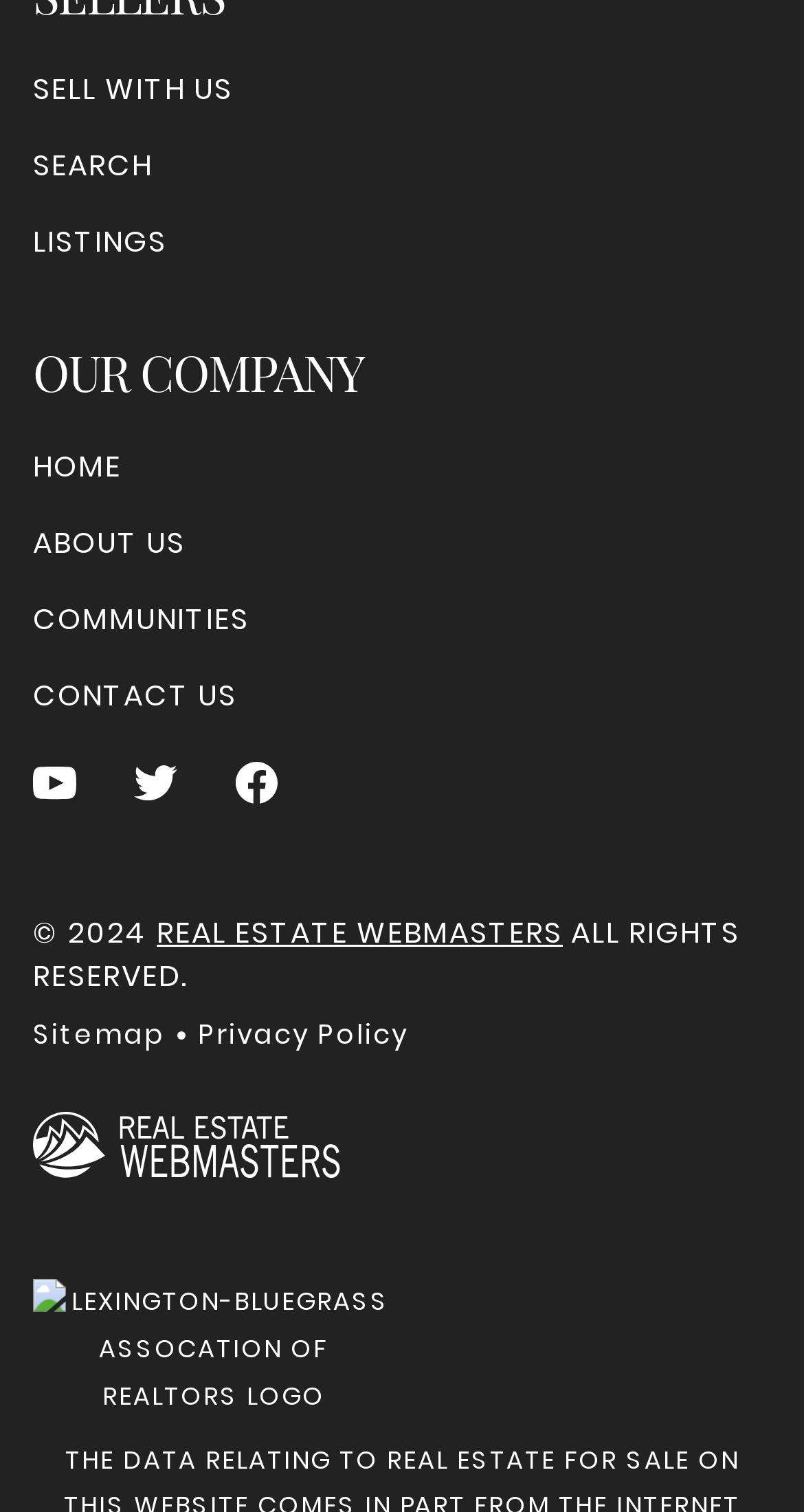Please identify the bounding box coordinates of the element that needs to be clicked to perform the following instruction: "Use the MORTGAGE CALCULATOR".

[0.041, 0.085, 0.526, 0.114]